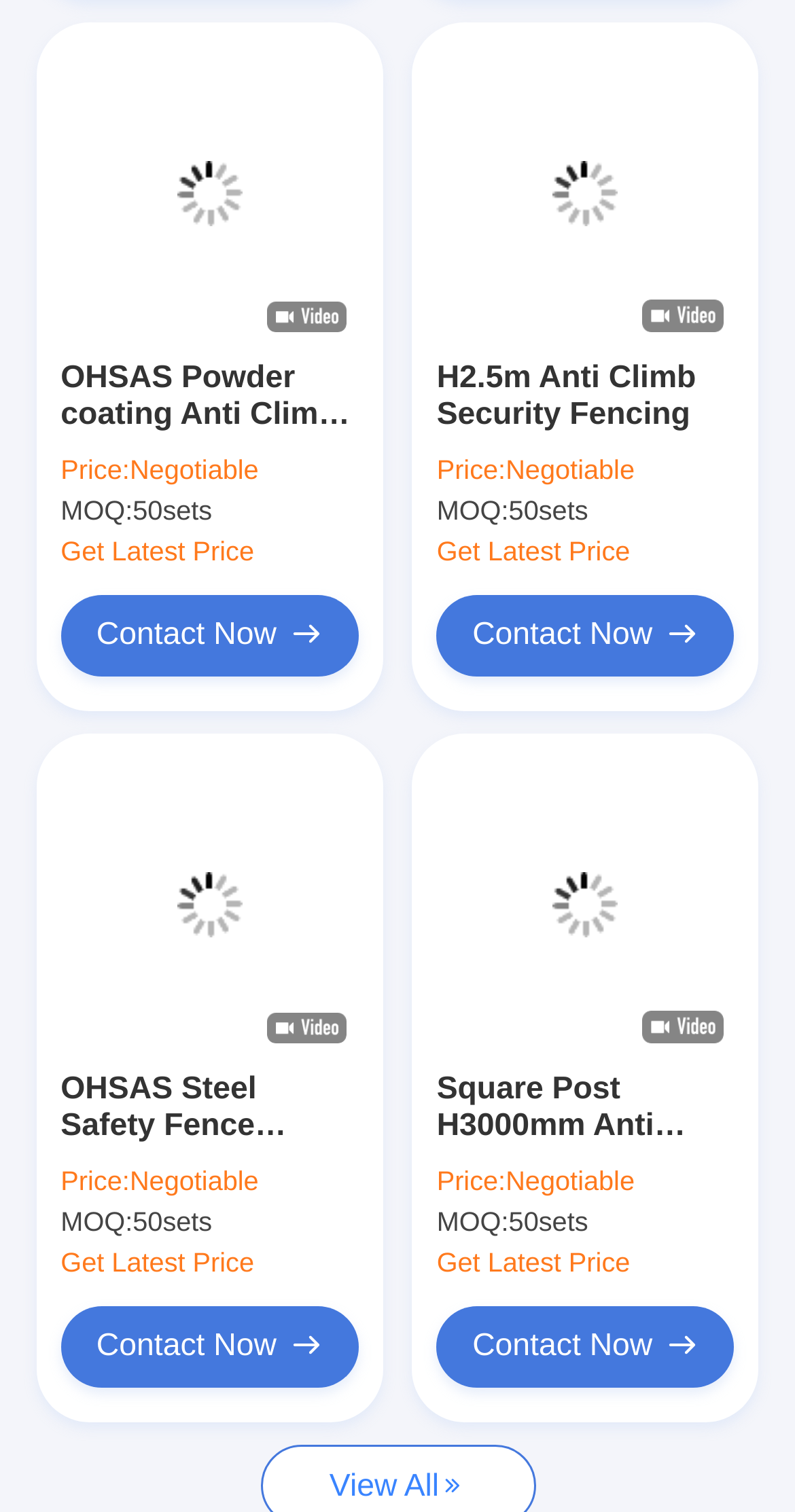Please identify the bounding box coordinates of the element I need to click to follow this instruction: "Click on the Recent Posts link".

None